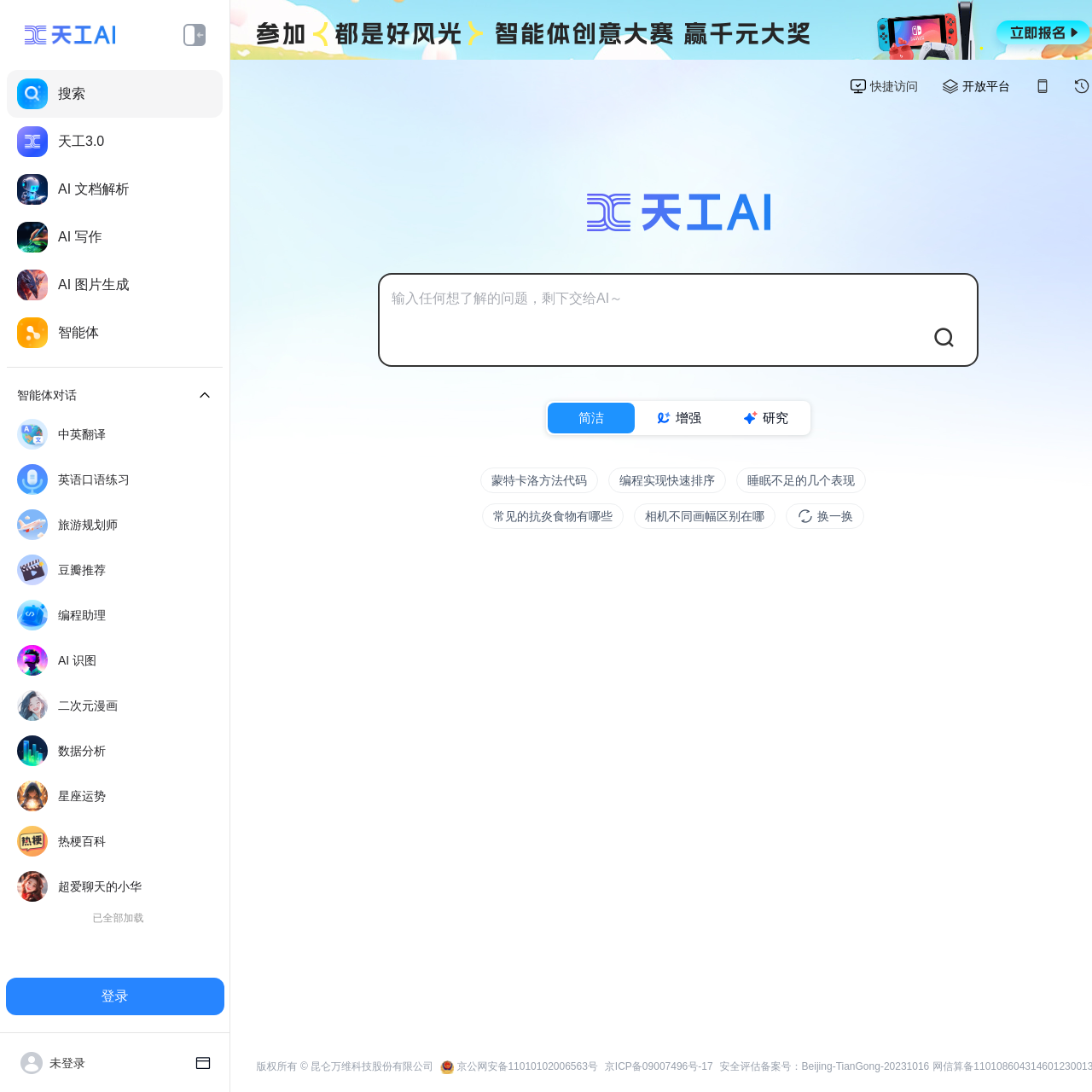Determine the bounding box coordinates in the format (top-left x, top-left y, bottom-right x, bottom-right y). Ensure all values are floating point numbers between 0 and 1. Identify the bounding box of the UI element described by: AI 文档解析

[0.006, 0.152, 0.204, 0.195]